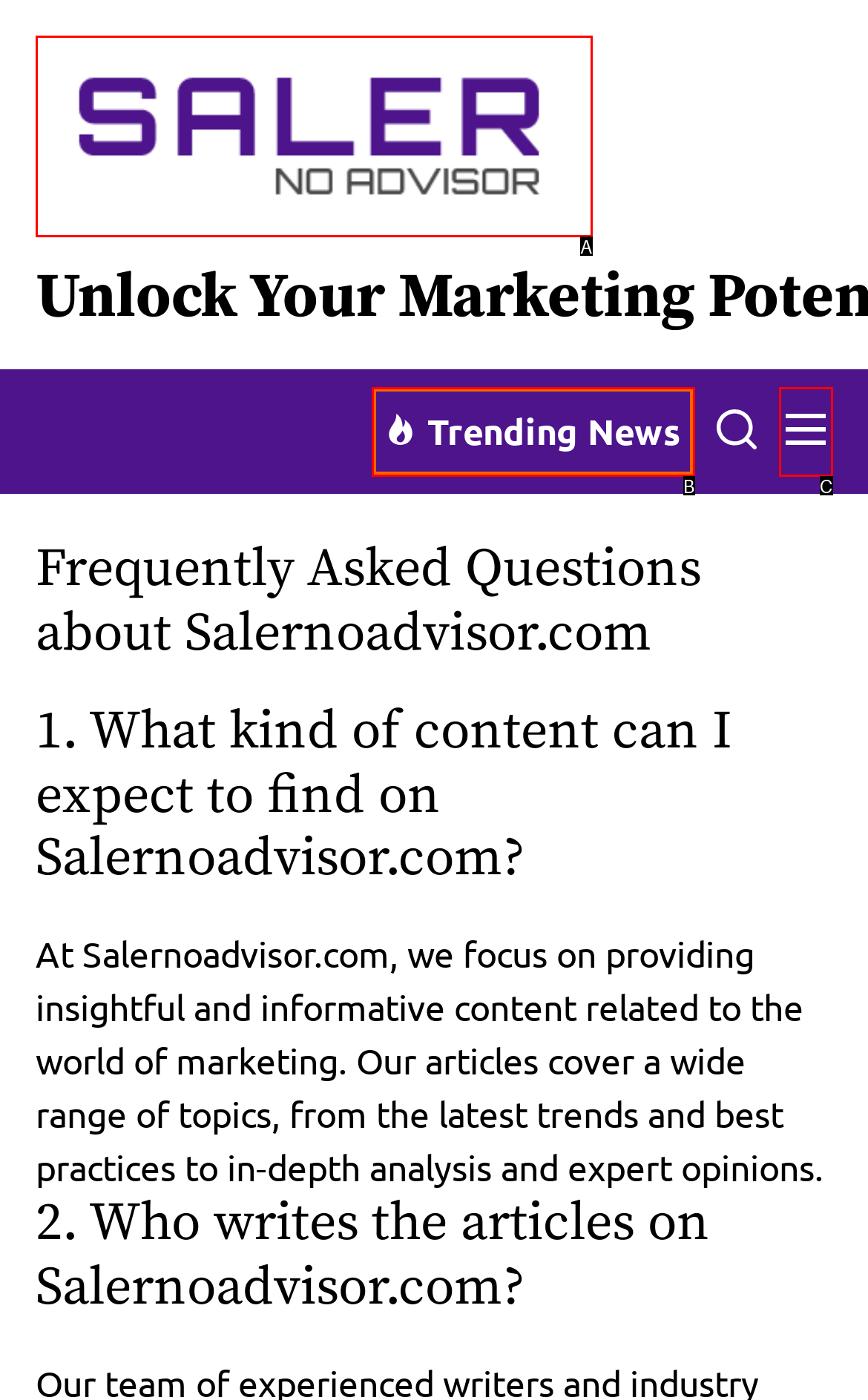Match the description: Trending News to one of the options shown. Reply with the letter of the best match.

B